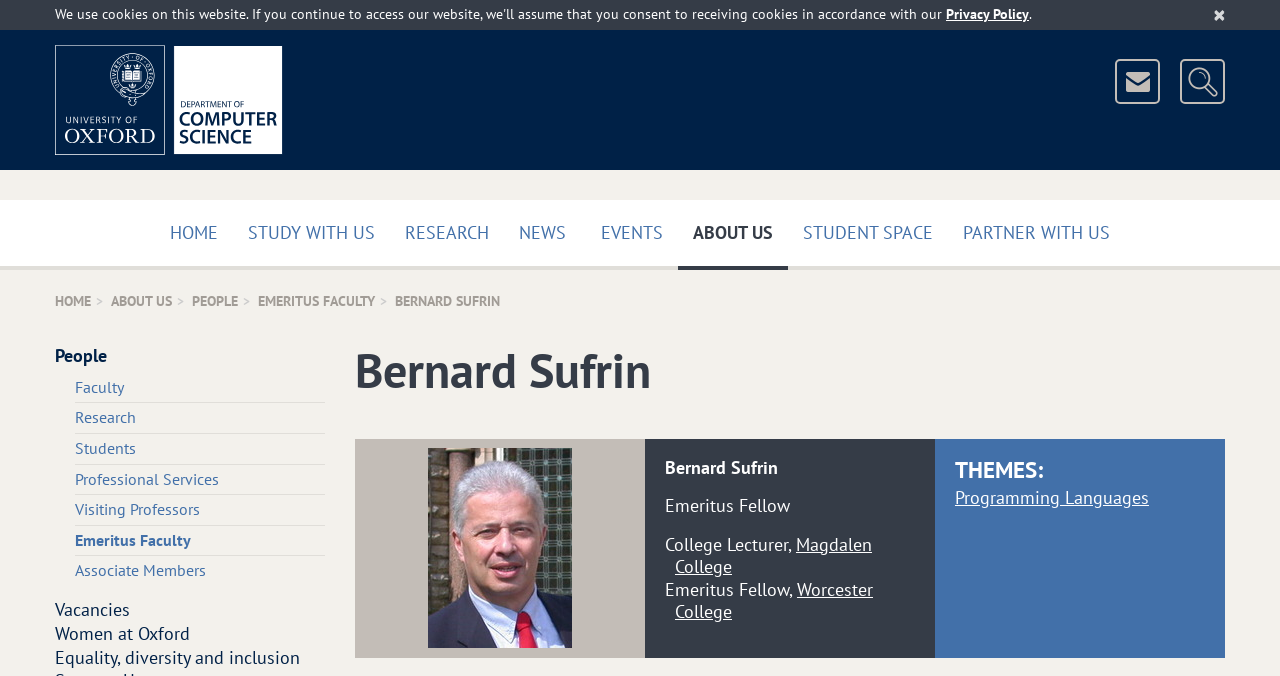Find the bounding box of the element with the following description: "⇒FIND US ON YELL.COM⇐". The coordinates must be four float numbers between 0 and 1, formatted as [left, top, right, bottom].

None